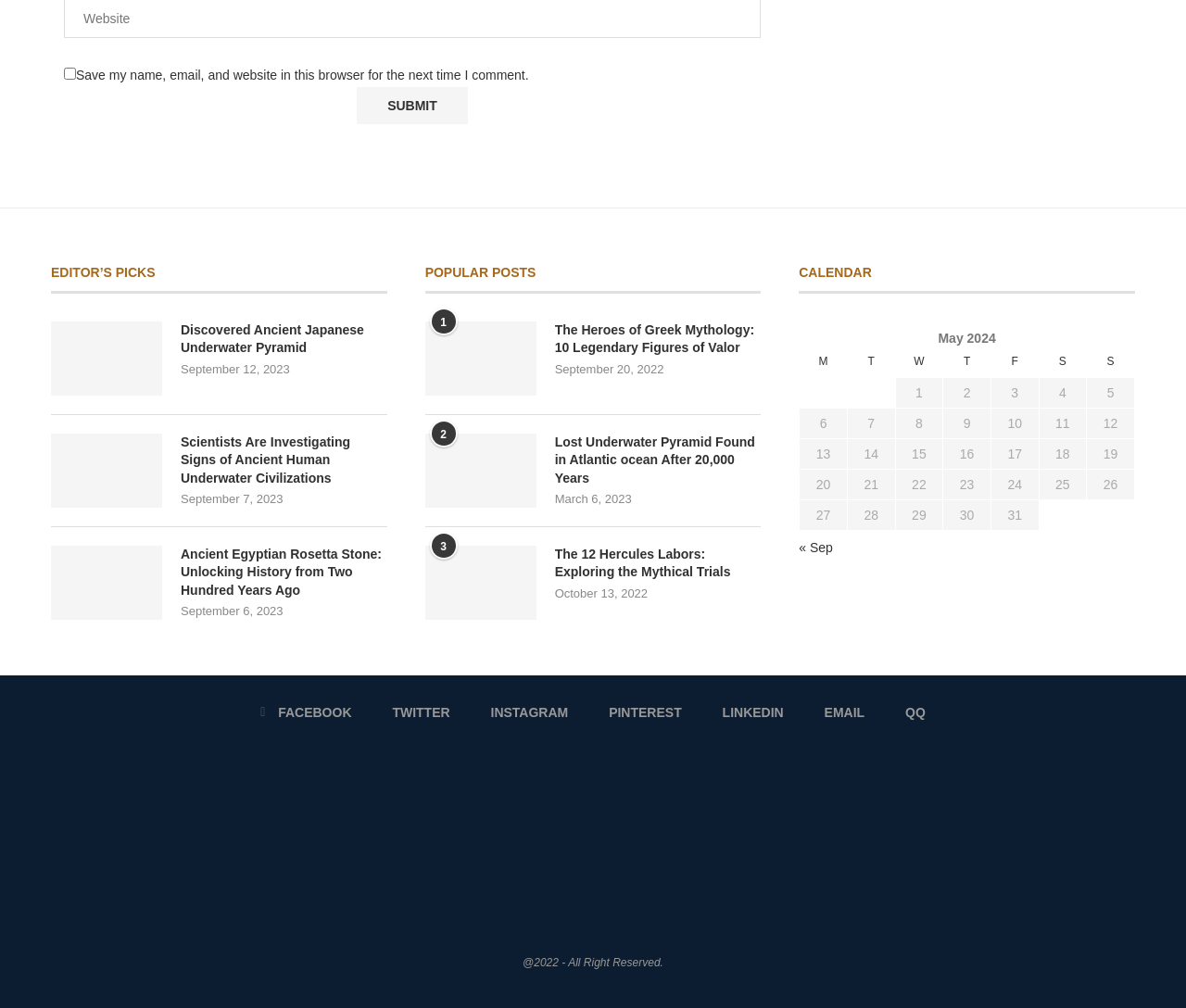What is the title of the first article under 'EDITOR'S PICKS'?
Refer to the image and offer an in-depth and detailed answer to the question.

I looked at the links under the 'EDITOR'S PICKS' heading and found the first link, which has the title 'The Heroes of Greek Mythology: 10 Legendary Figures of Valor'.